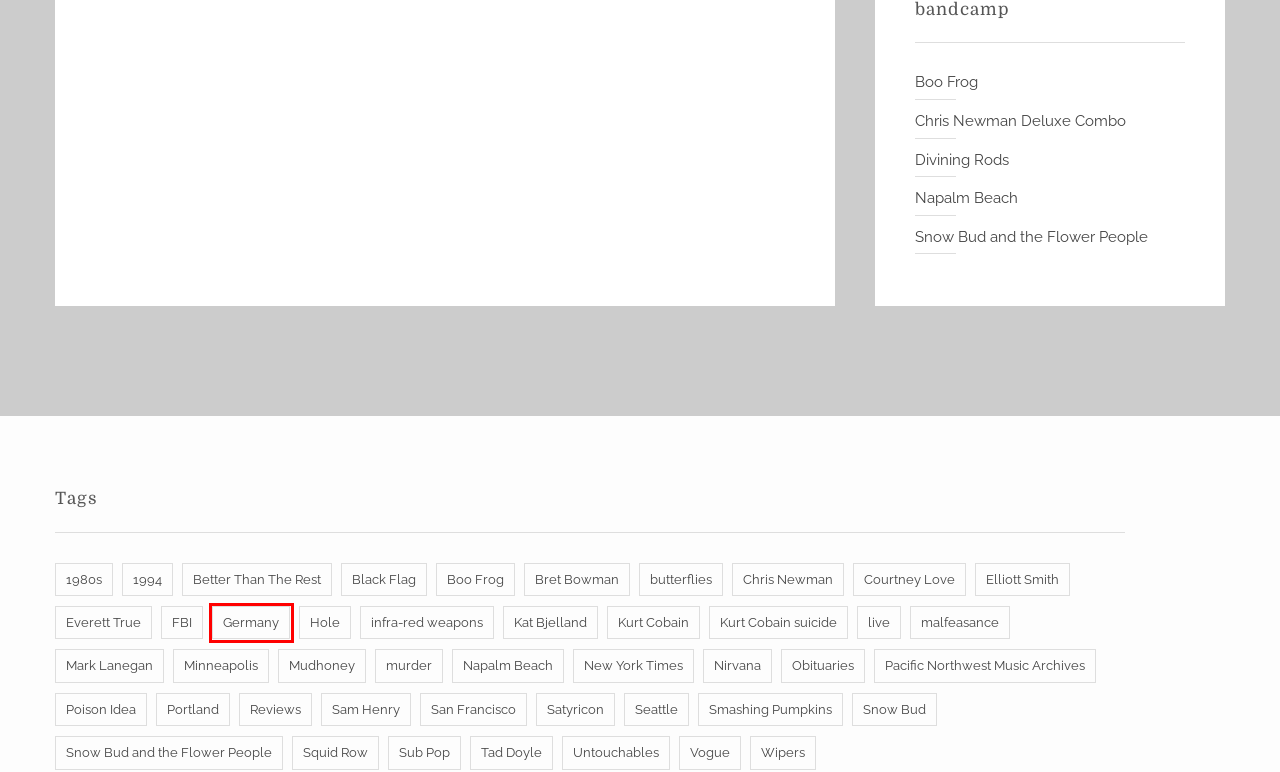You have a screenshot of a webpage with a red bounding box around an element. Identify the webpage description that best fits the new page that appears after clicking the selected element in the red bounding box. Here are the candidates:
A. Elliott Smith – Skullman Records
B. Kurt Cobain – Skullman Records
C. butterflies – Skullman Records
D. Wipers – Skullman Records
E. Bret Bowman – Skullman Records
F. Portland – Skullman Records
G. Obituaries – Skullman Records
H. Germany – Skullman Records

H